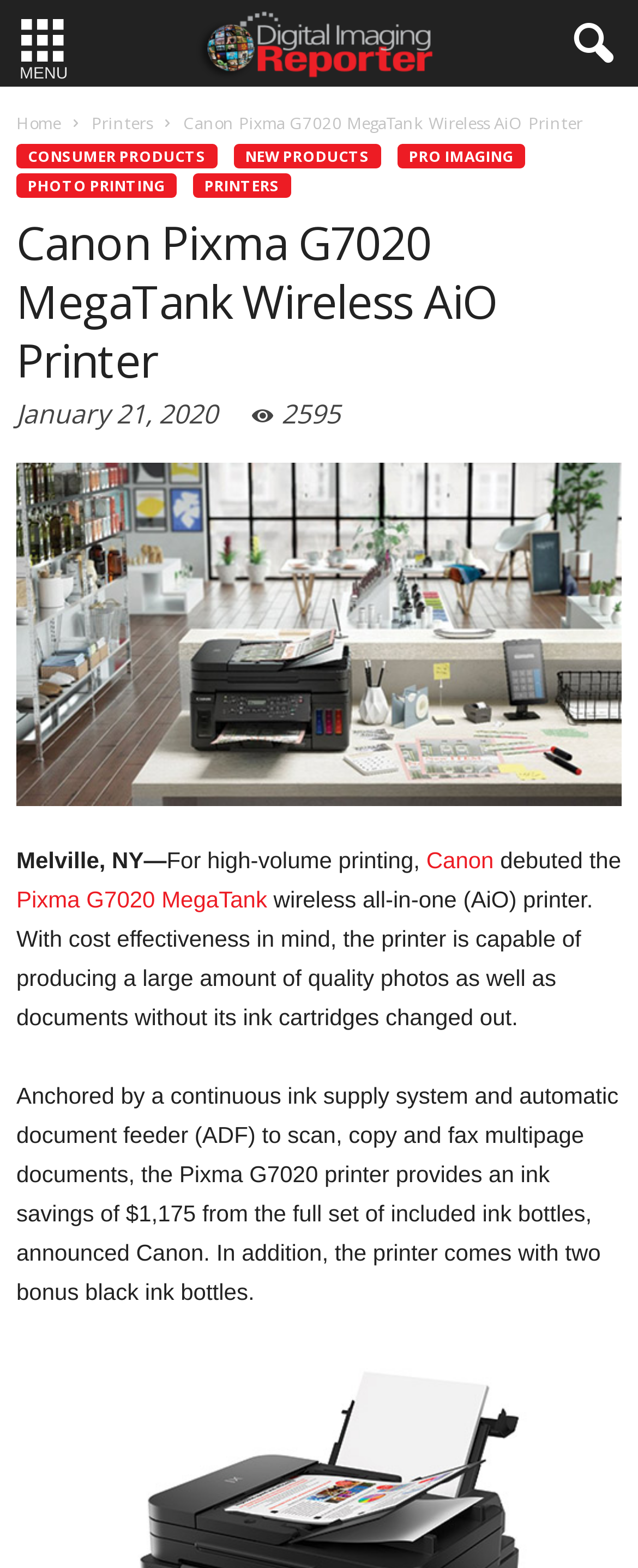What is the date of the article?
Provide a one-word or short-phrase answer based on the image.

January 21, 2020